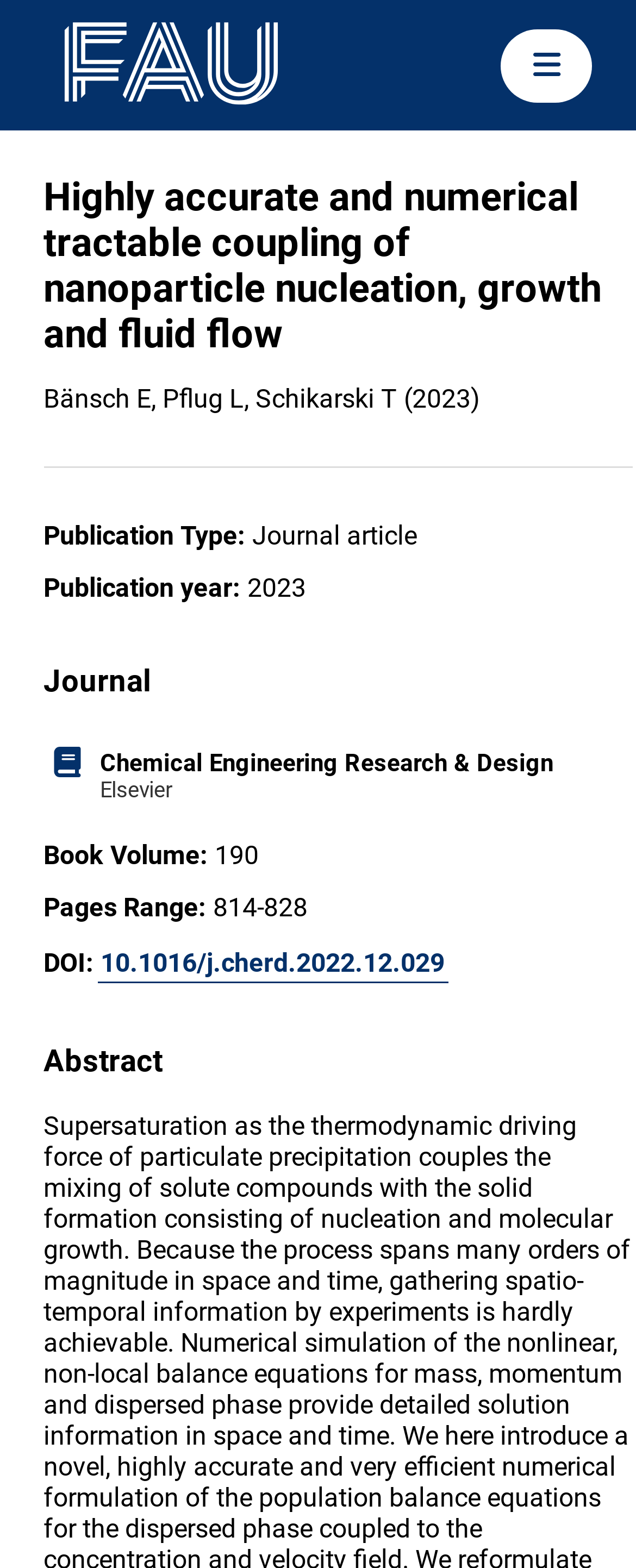What is the page range of this article?
Please give a detailed and elaborate answer to the question based on the image.

I found the answer by looking at the text 'Pages Range:' and its corresponding value which is located below the publication type.